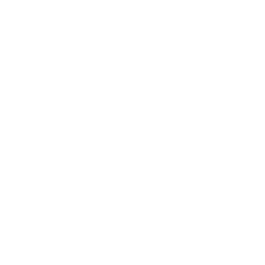What does the IICRC Certified logo convey to consumers?
Using the image as a reference, deliver a detailed and thorough answer to the question.

The IICRC Certified logo conveys credibility and expertise in the cleaning industry to consumers, ensuring that the company has undergone rigorous training and adheres to the IICRC's best practices, making it a mark of trust and reliability for consumers seeking air duct, carpet cleaning, and other related services.